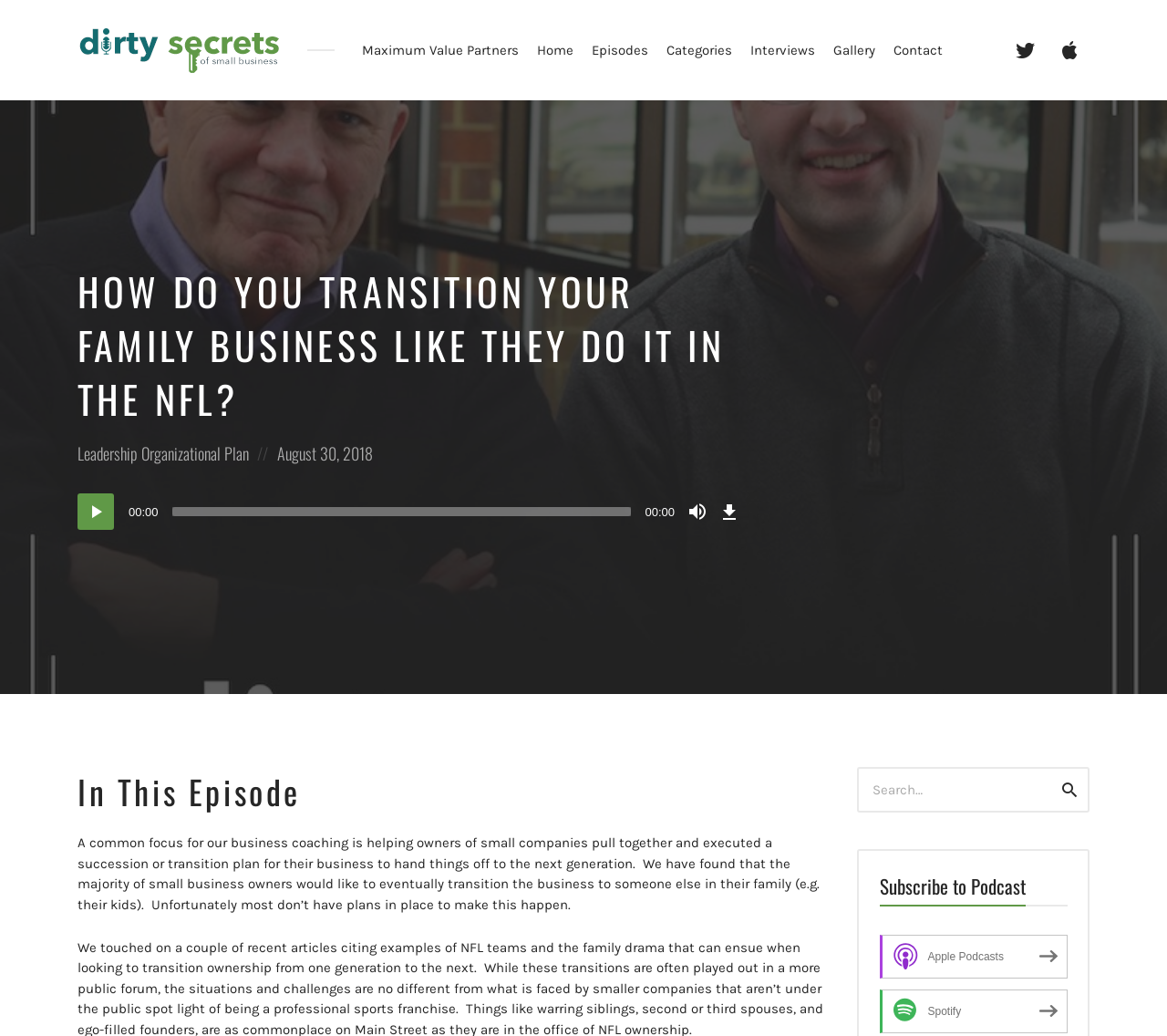Provide your answer to the question using just one word or phrase: What is the name of the podcast?

Dirty Secrets of Small Business